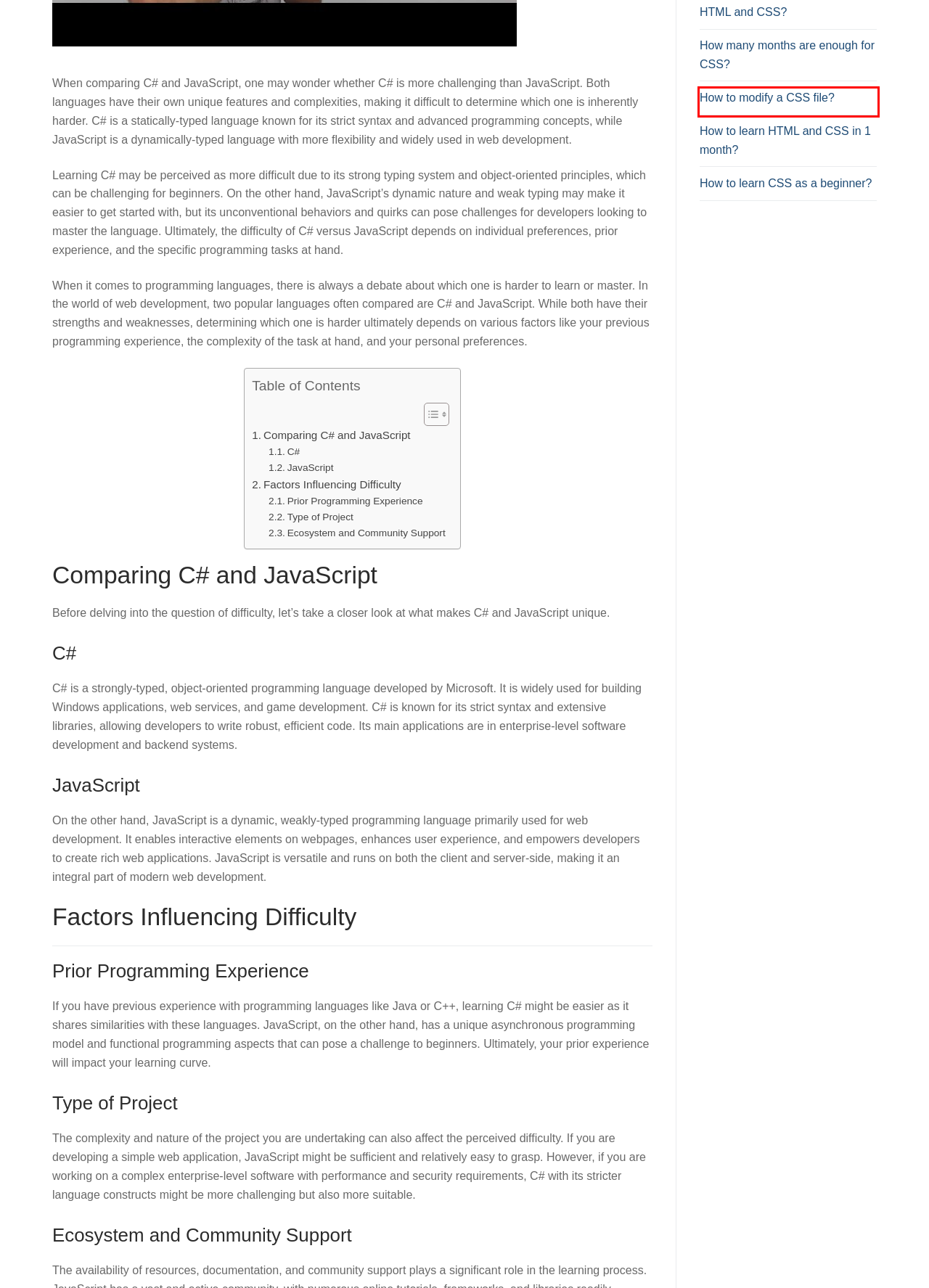Analyze the given webpage screenshot and identify the UI element within the red bounding box. Select the webpage description that best matches what you expect the new webpage to look like after clicking the element. Here are the candidates:
A. How to modify a CSS file? - Datatas
B. Will HTML and CSS ever be replaced? - Datatas
C. Codex - Datatas
D. How to learn CSS as a beginner? - Datatas
E. C# - Datatas
F. How to learn HTML and CSS in 1 month? - Datatas
G. How many months are enough for CSS? - Datatas
H. Datatas - All about coding and programming

A